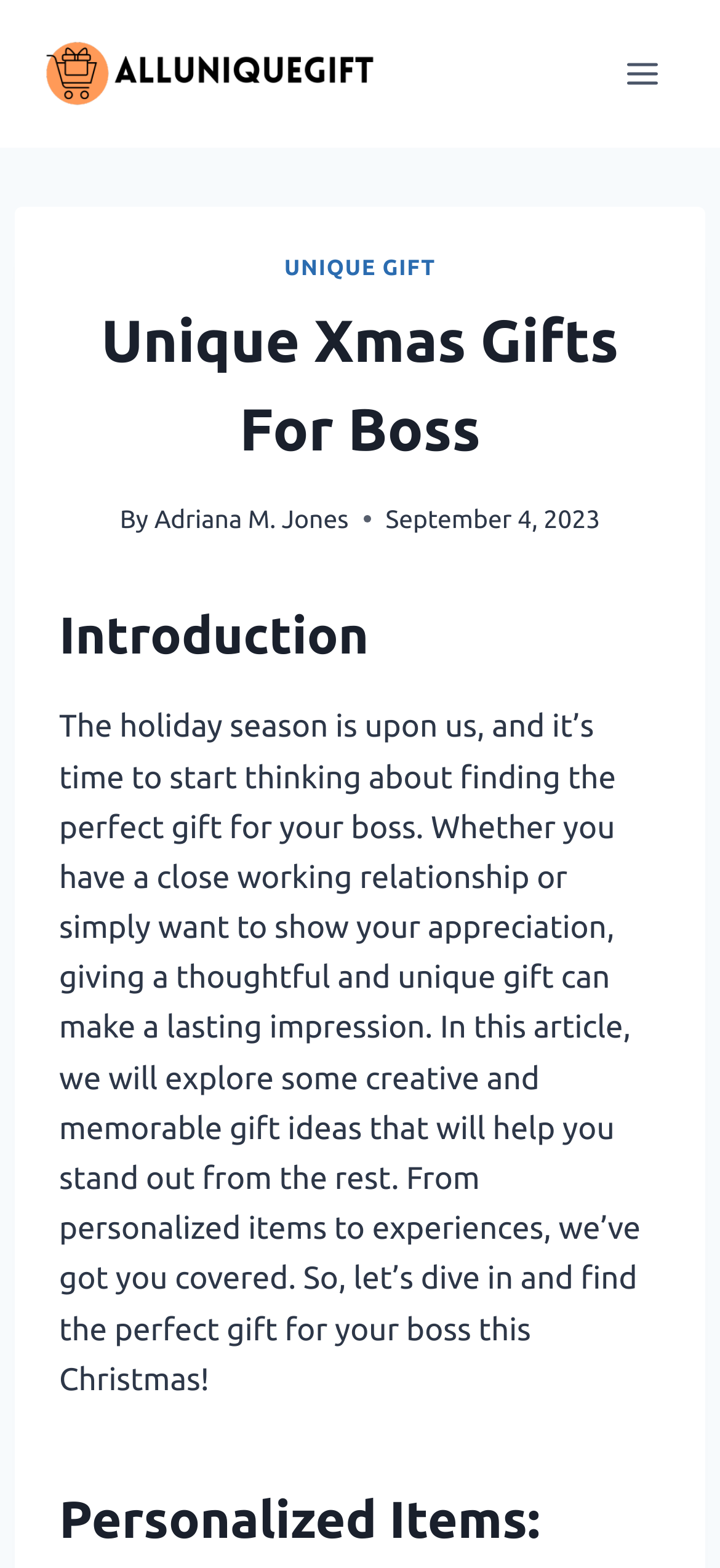Extract the bounding box for the UI element that matches this description: "Unique Gift".

[0.395, 0.164, 0.605, 0.179]